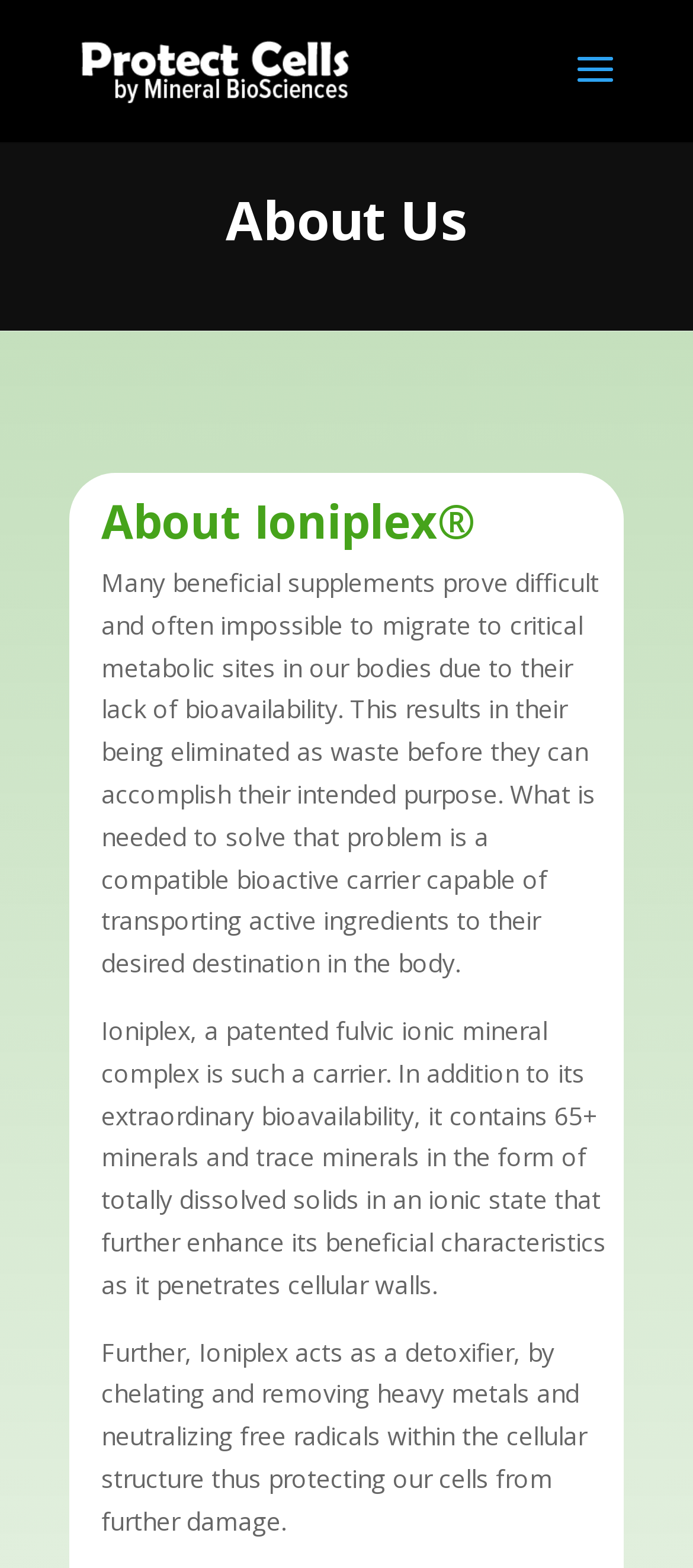Please provide the bounding box coordinate of the region that matches the element description: alt="ProtectCells". Coordinates should be in the format (top-left x, top-left y, bottom-right x, bottom-right y) and all values should be between 0 and 1.

[0.11, 0.033, 0.51, 0.054]